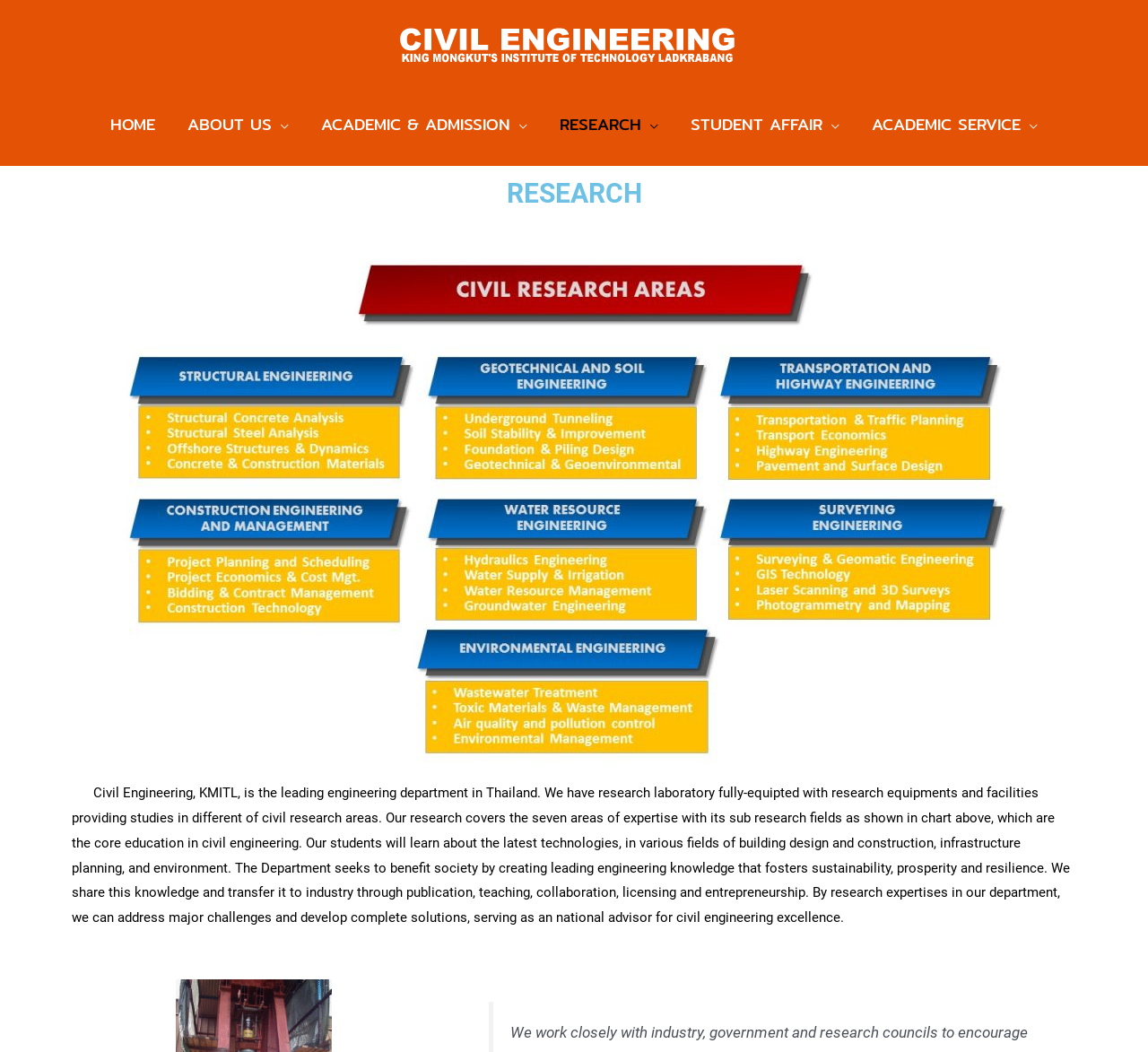Identify the bounding box coordinates of the element to click to follow this instruction: 'view research areas'. Ensure the coordinates are four float values between 0 and 1, provided as [left, top, right, bottom].

[0.062, 0.167, 0.938, 0.2]